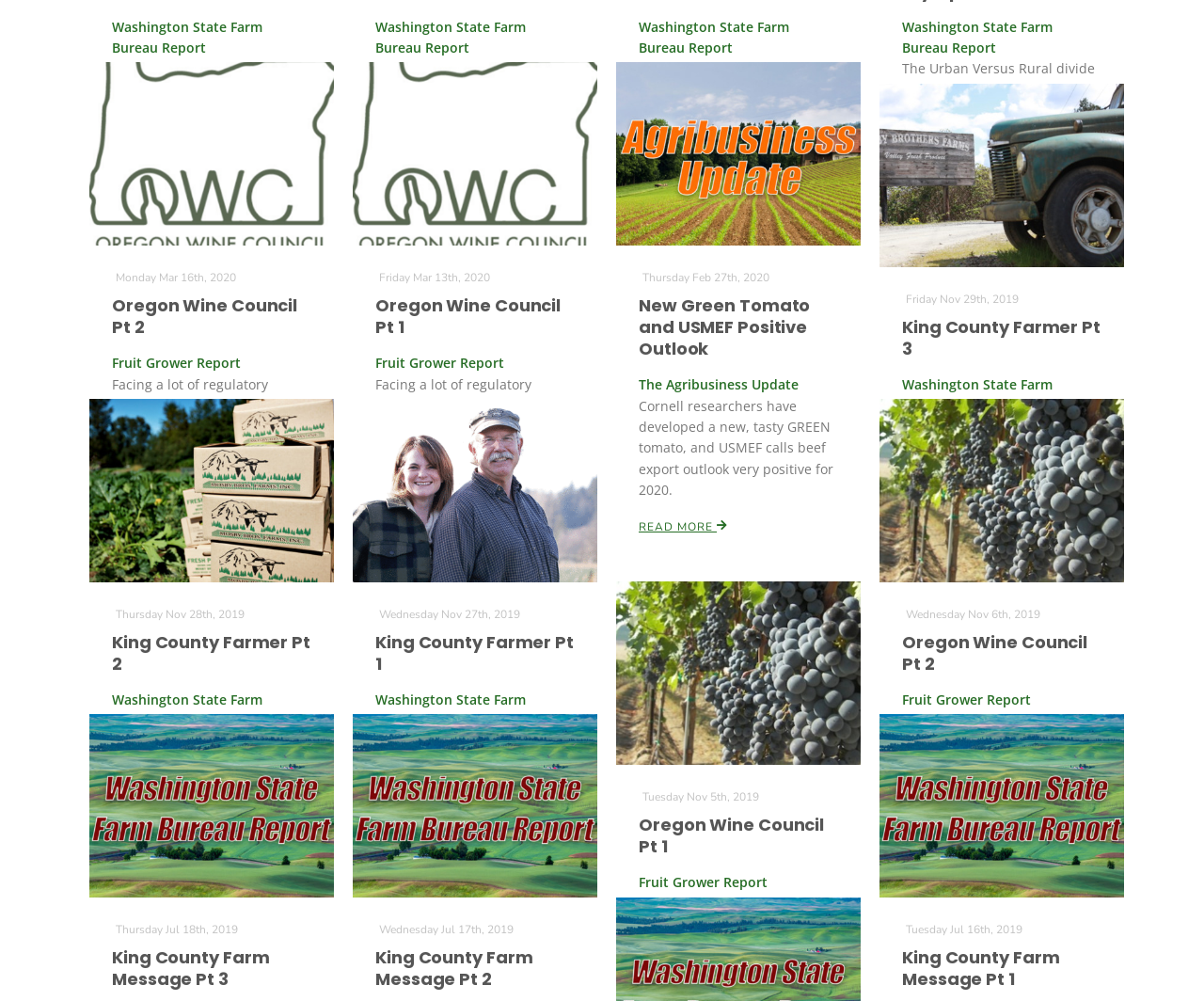Provide the bounding box coordinates, formatted as (top-left x, top-left y, bottom-right x, bottom-right y), with all values being floating point numbers between 0 and 1. Identify the bounding box of the UI element that matches the description: Farm of the Future

[0.2, 0.068, 0.298, 0.086]